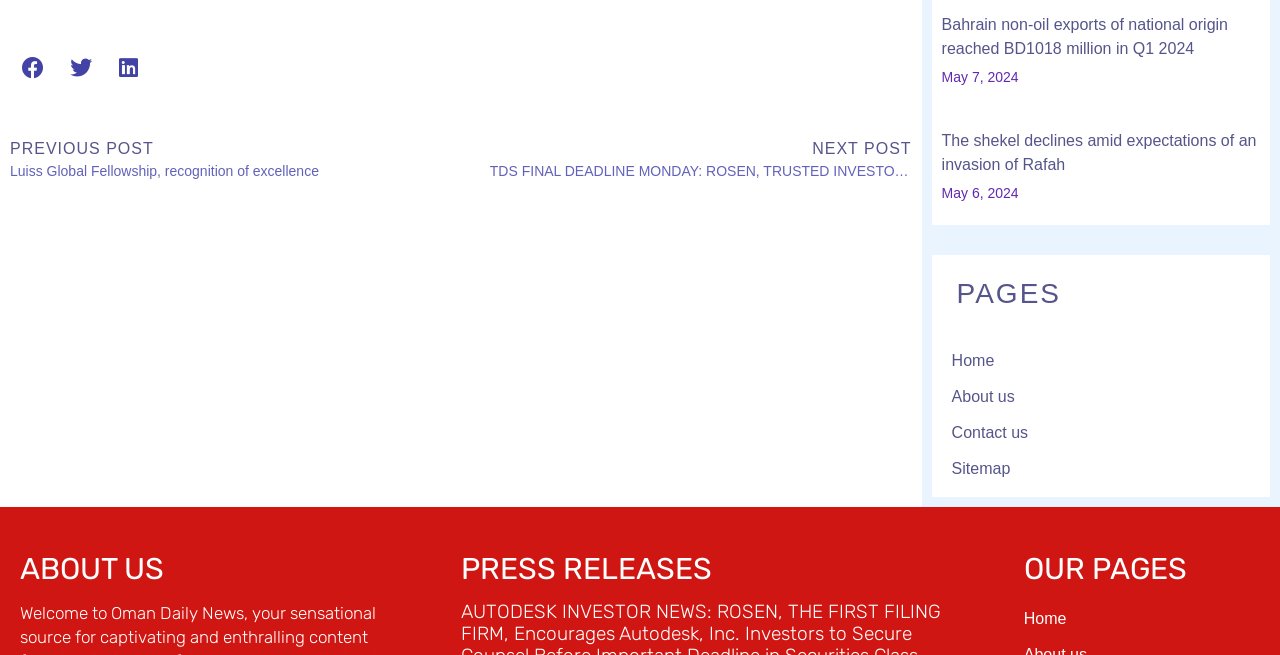Refer to the image and provide an in-depth answer to the question:
What is the topic of the first article?

The first article is identified by its heading 'Bahrain non-oil exports of national origin reached BD1018 million in Q1 2024' and its corresponding link with the same text. This suggests that the topic of the first article is related to Bahrain's non-oil exports.